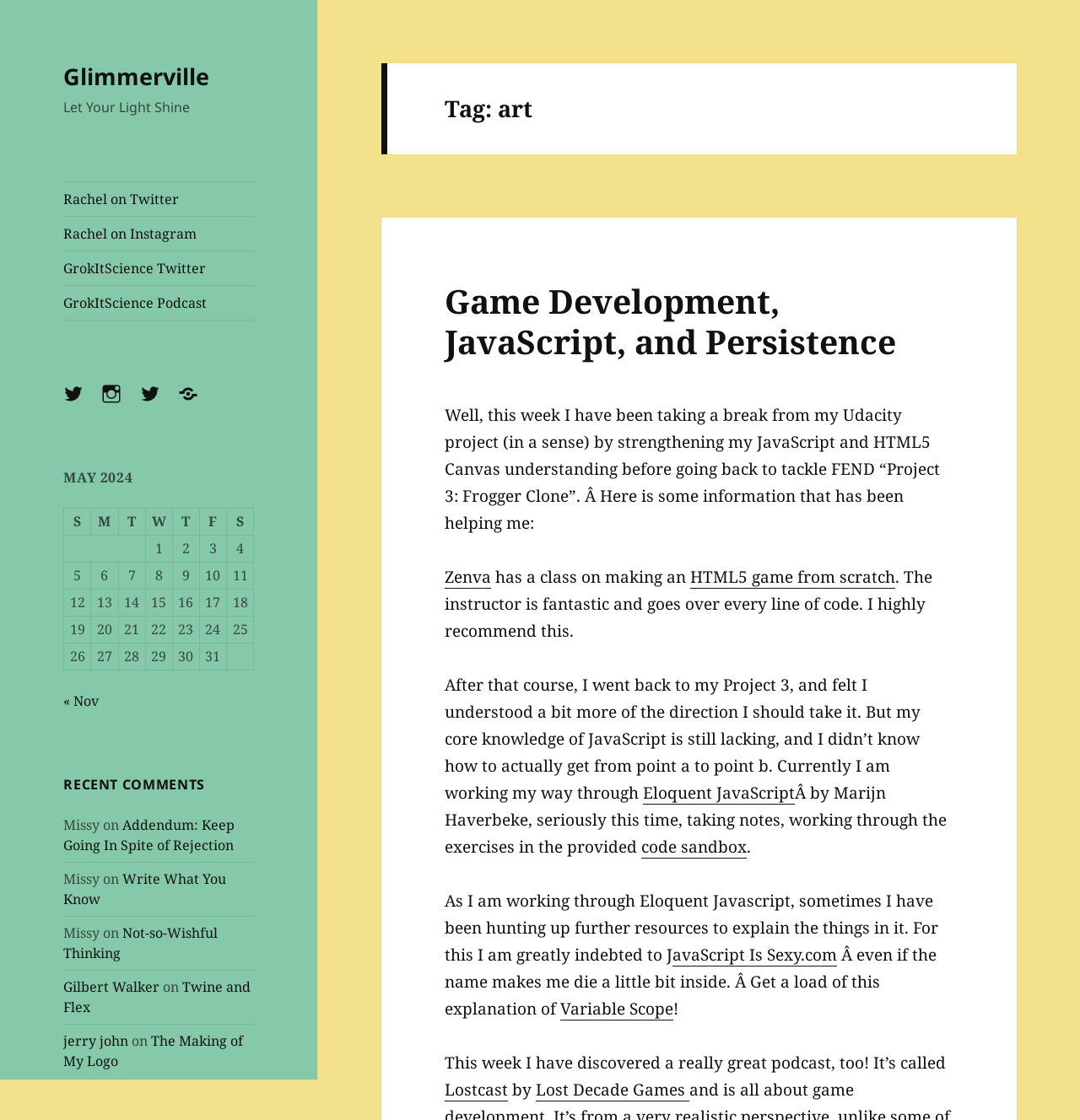Locate the bounding box coordinates of the UI element described by: "HTML5 game from scratch". Provide the coordinates as four float numbers between 0 and 1, formatted as [left, top, right, bottom].

[0.639, 0.505, 0.829, 0.526]